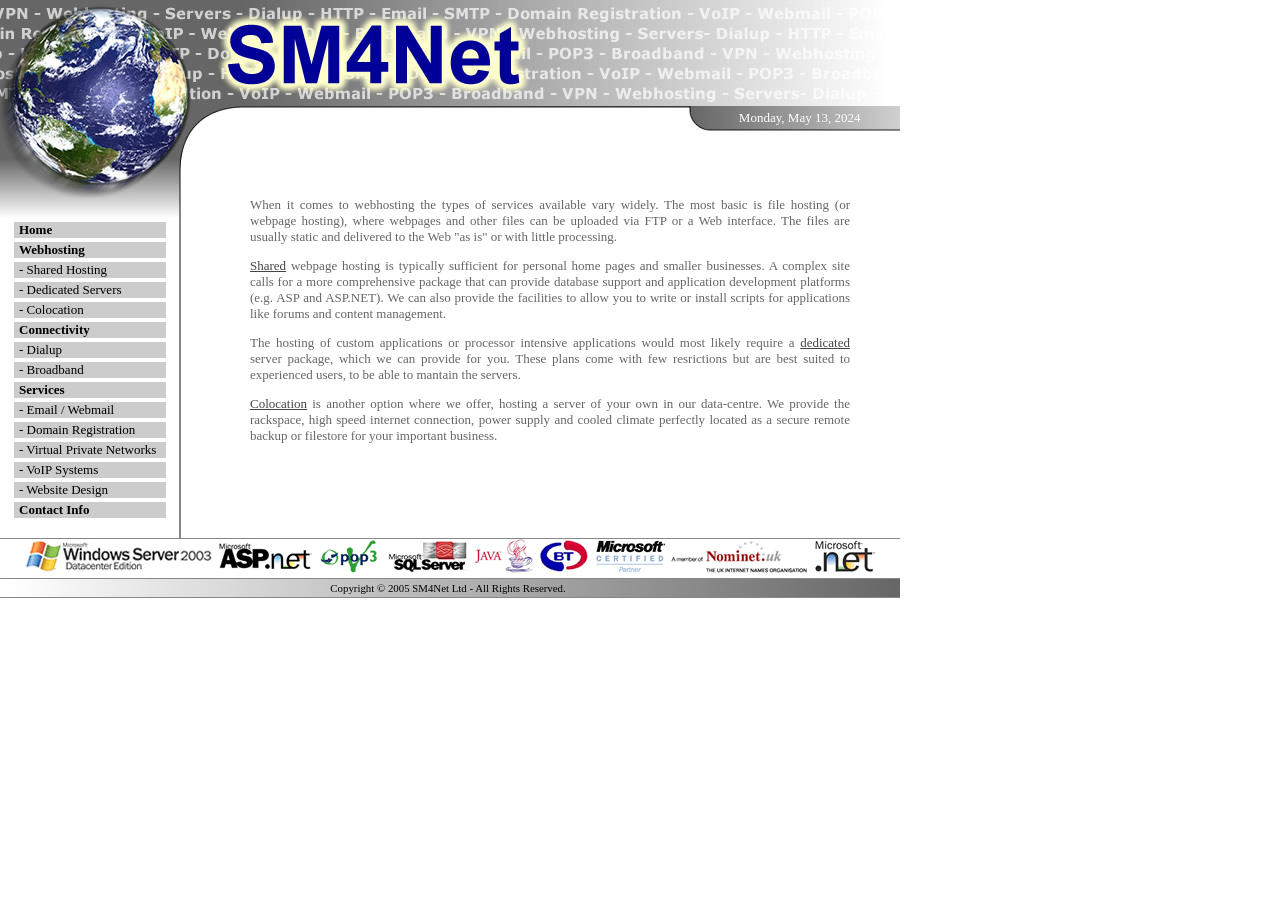Find the coordinates for the bounding box of the element with this description: "Services".

[0.015, 0.425, 0.05, 0.442]